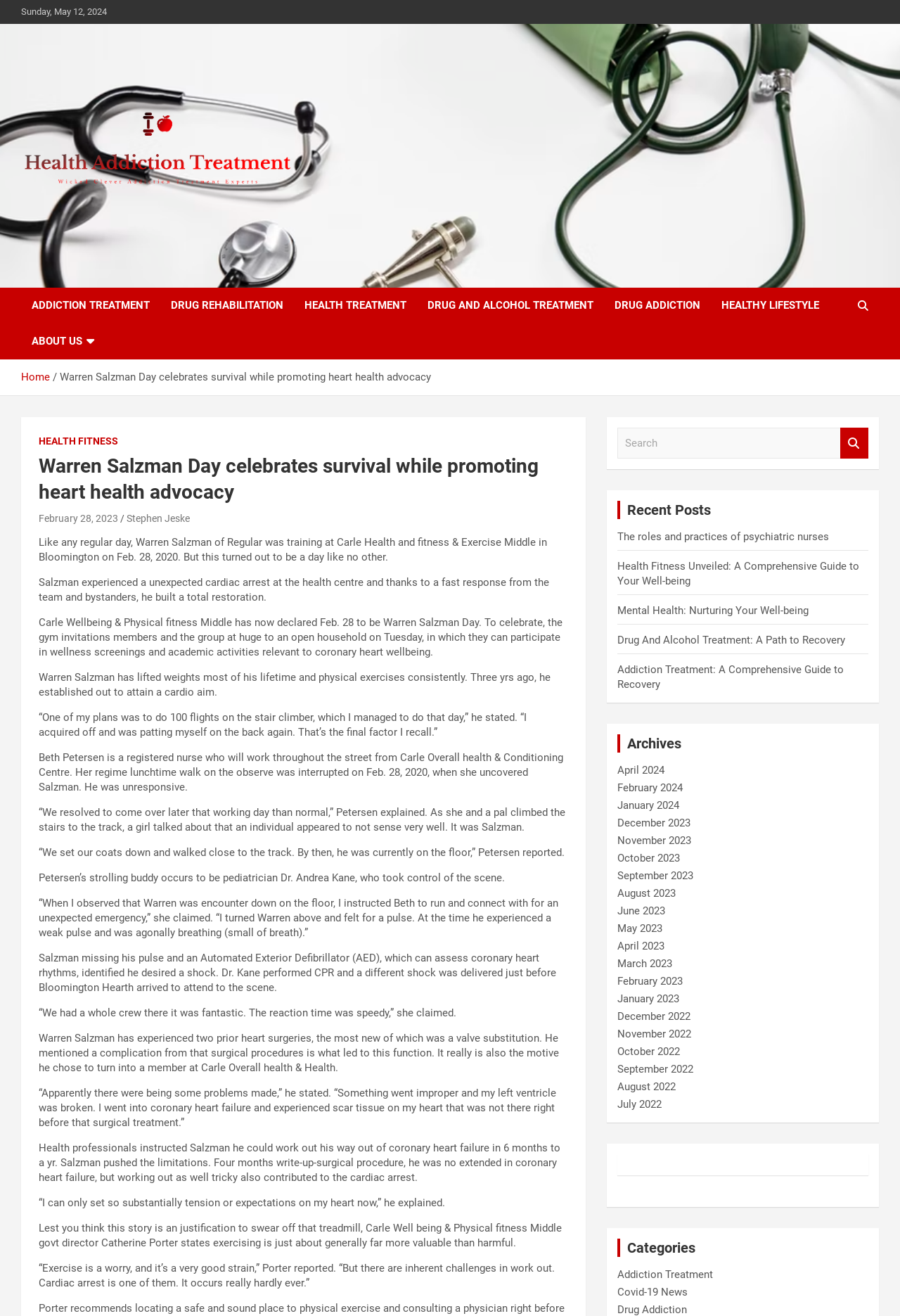Identify the bounding box coordinates of the region I need to click to complete this instruction: "Click the 'ADDICTION TREATMENT' link".

[0.023, 0.218, 0.178, 0.246]